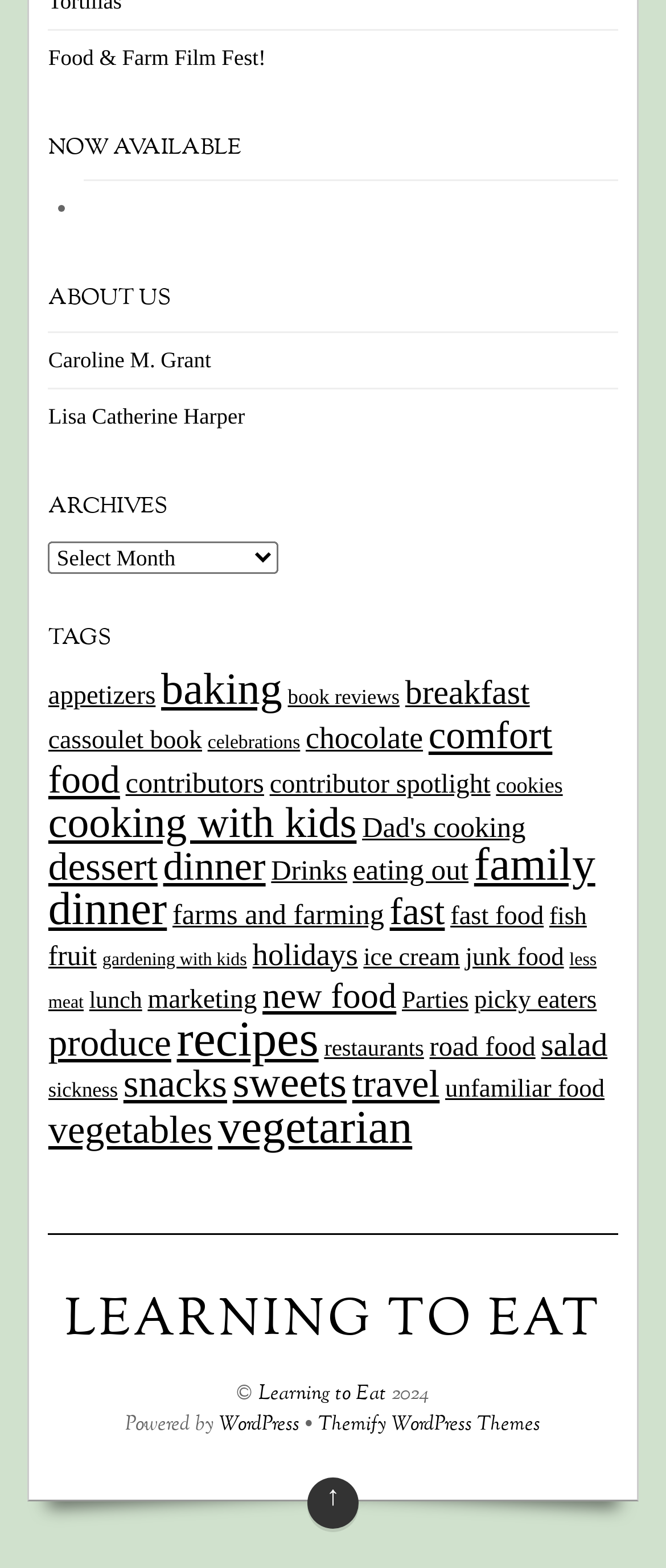Please specify the bounding box coordinates for the clickable region that will help you carry out the instruction: "Read 'Learning to Eat' article".

[0.097, 0.819, 0.903, 0.865]